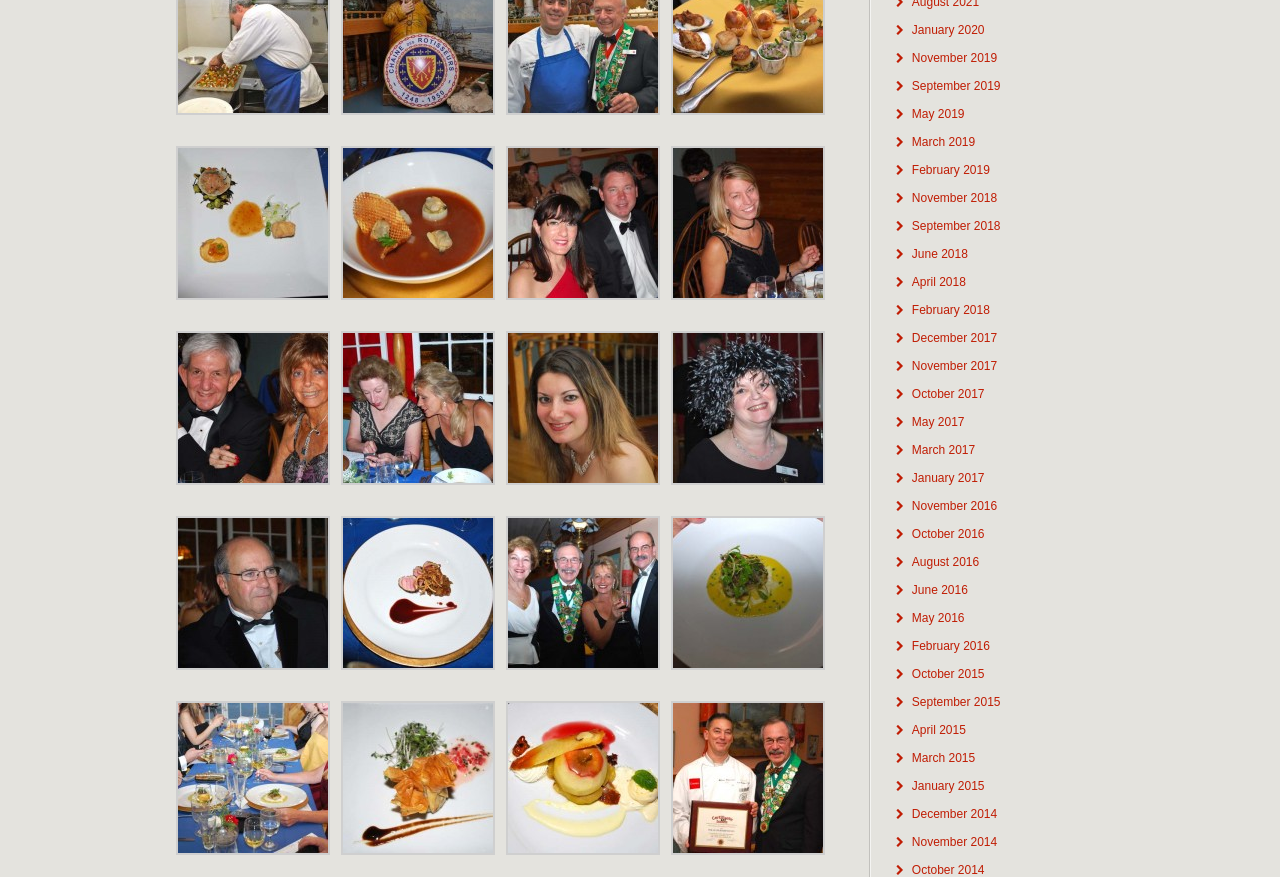How many links are there in the first DescriptionList?
Look at the screenshot and respond with a single word or phrase.

1